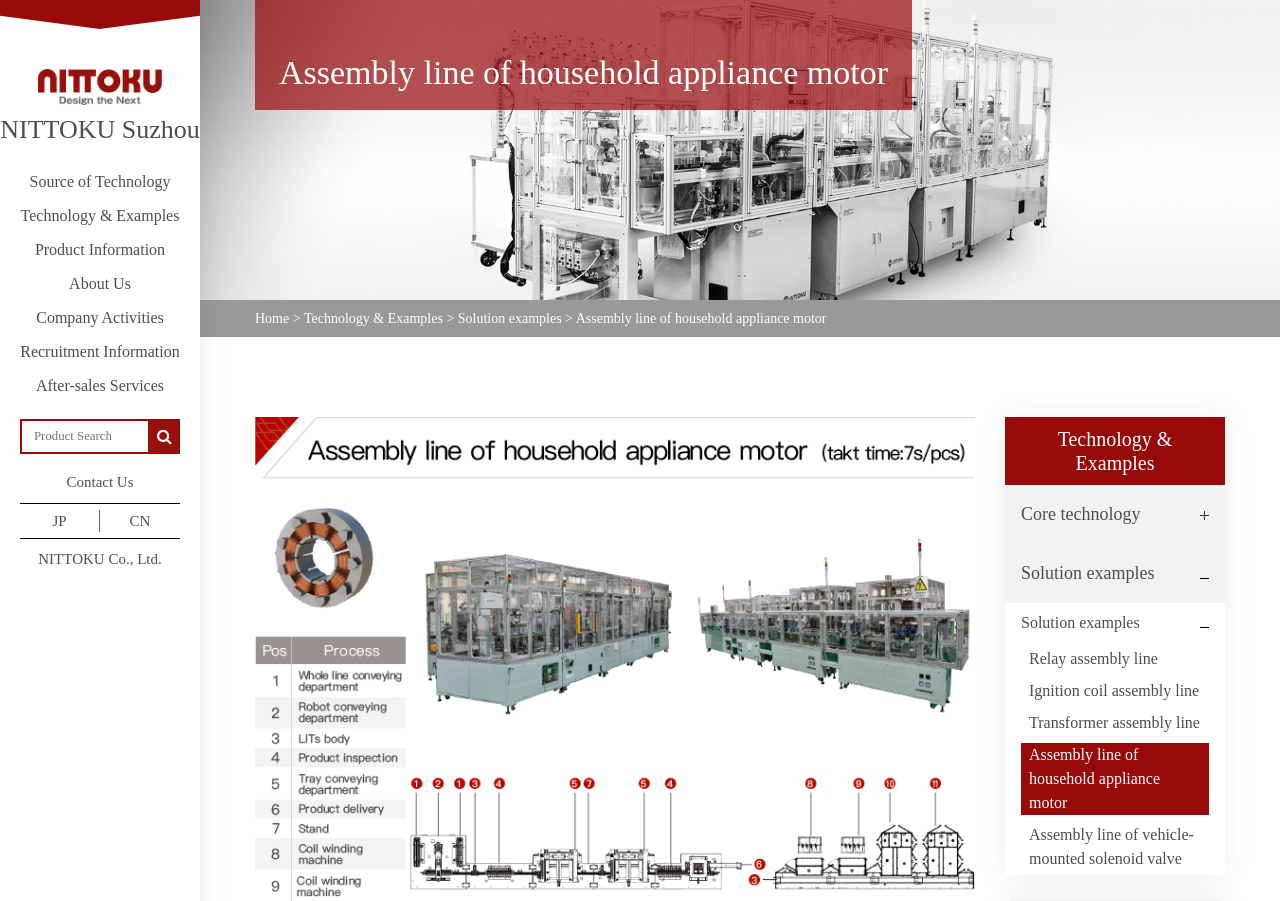Offer a detailed account of what is visible on the webpage.

The webpage appears to be the official website of NITTOKU ENGINEERING (SUZHOU) CO., LTD., a company that specializes in factory automation equipment. At the top-left corner, there is a logo with the company name "NITTOKU Suzhou". Below the logo, there is a horizontal navigation menu with links to various sections of the website, including "Source of Technology", "Technology & Examples", "Product Information", "About Us", "Company Activities", "Recruitment Information", and "After-sales Services".

On the top-right corner, there is a search bar with a button next to it. Below the search bar, there are links to contact information and language options, including Japanese and Chinese.

The main content of the webpage is divided into two sections. The first section has a heading "Assembly line of household appliance motor" and features a brief introduction to the company's products. Below the heading, there are links to related pages, including "Home", "Technology & Examples", and "Solution examples".

The second section is titled "Technology & Examples" and has three collapsible panels. The first panel is labeled "Core technology", the second is labeled "Solution examples", and the third is also labeled "Solution examples". Each panel contains links to specific product pages, including "Relay assembly line", "Ignition coil assembly line", "Transformer assembly line", "Assembly line of household appliance motor", and "Assembly line of vehicle-mounted solenoid valve".

Throughout the webpage, there are several images, including a logo and product images, but their exact content is not specified. Overall, the webpage appears to be a product showcase and company information portal.